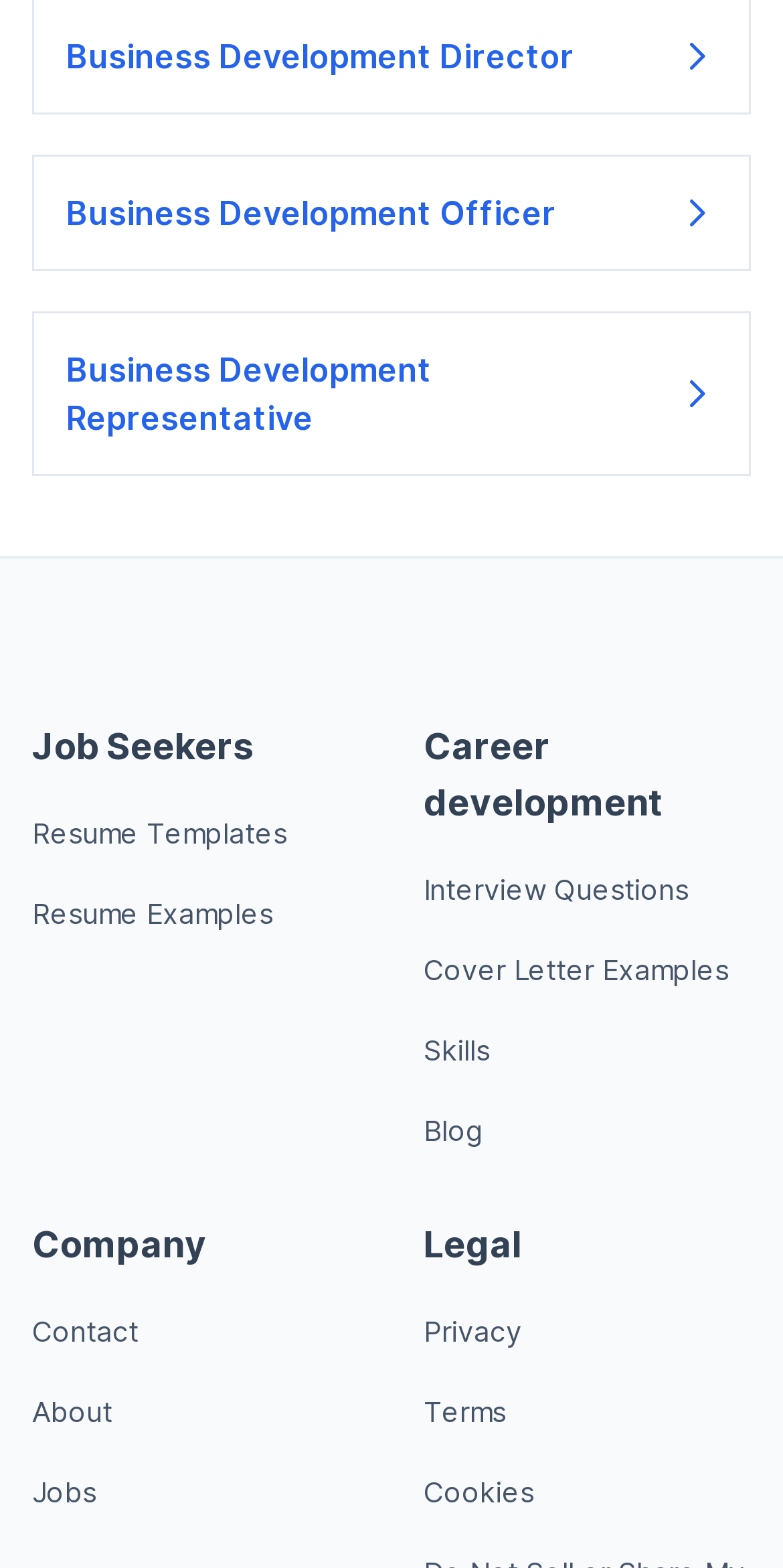Pinpoint the bounding box coordinates of the clickable area necessary to execute the following instruction: "View Interview Questions". The coordinates should be given as four float numbers between 0 and 1, namely [left, top, right, bottom].

[0.541, 0.556, 0.879, 0.578]